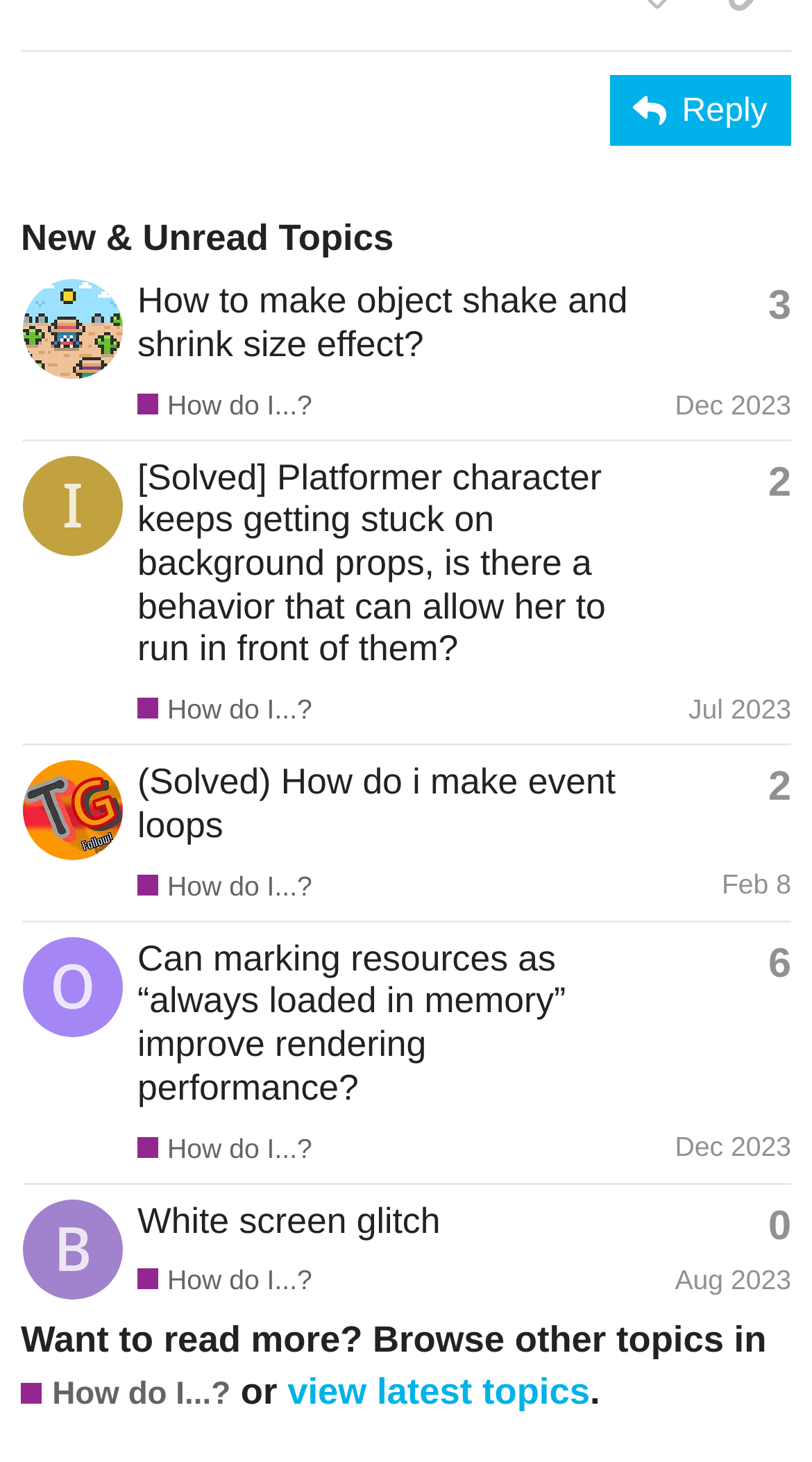How many replies does the third topic have?
With the help of the image, please provide a detailed response to the question.

I looked at the third gridcell element and found the generic element inside it, which contains the reply count information. The text content of the generic element is 'This topic has 2 replies', so the third topic has 2 replies.